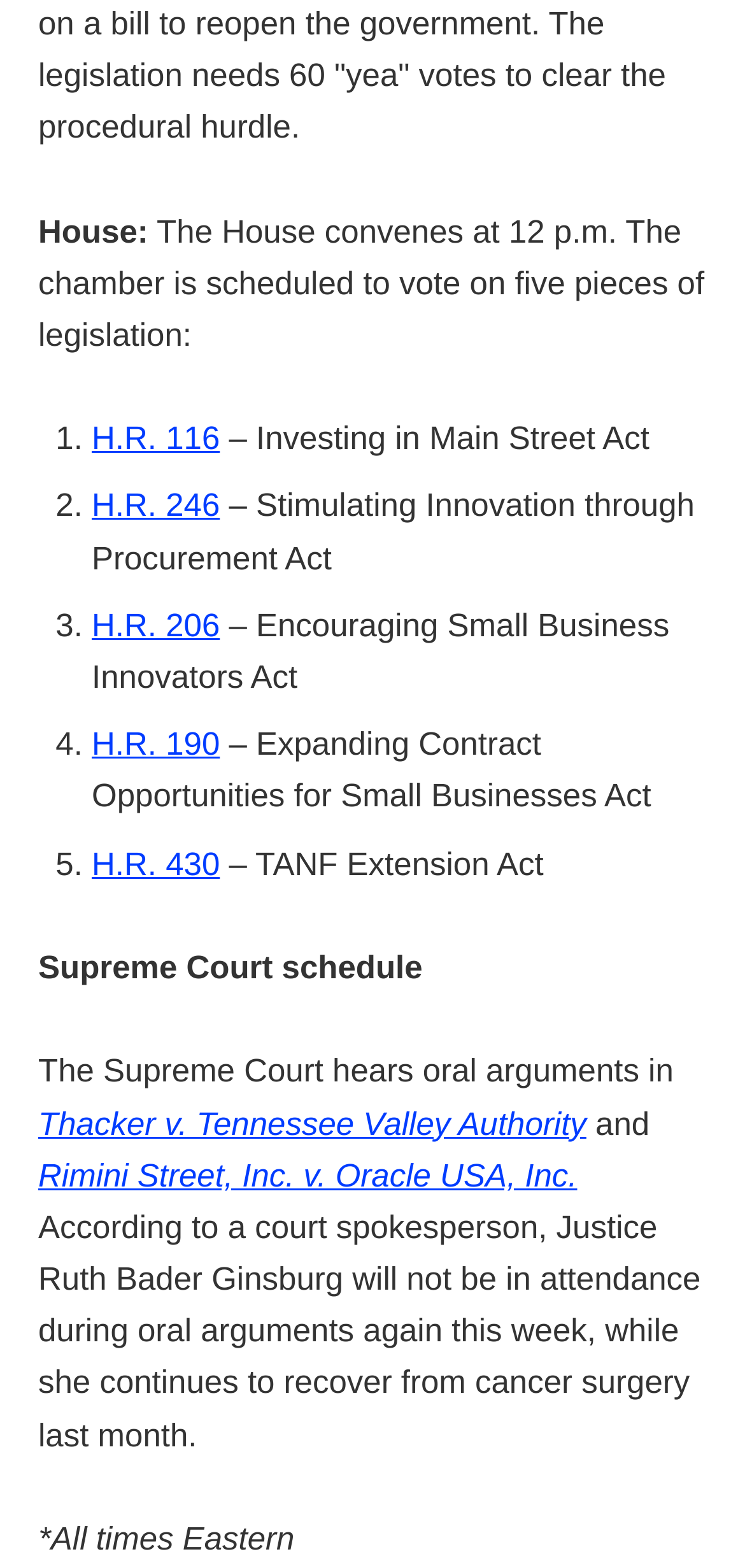Provide the bounding box coordinates for the UI element that is described by this text: "H.R. 430". The coordinates should be in the form of four float numbers between 0 and 1: [left, top, right, bottom].

[0.123, 0.539, 0.295, 0.562]